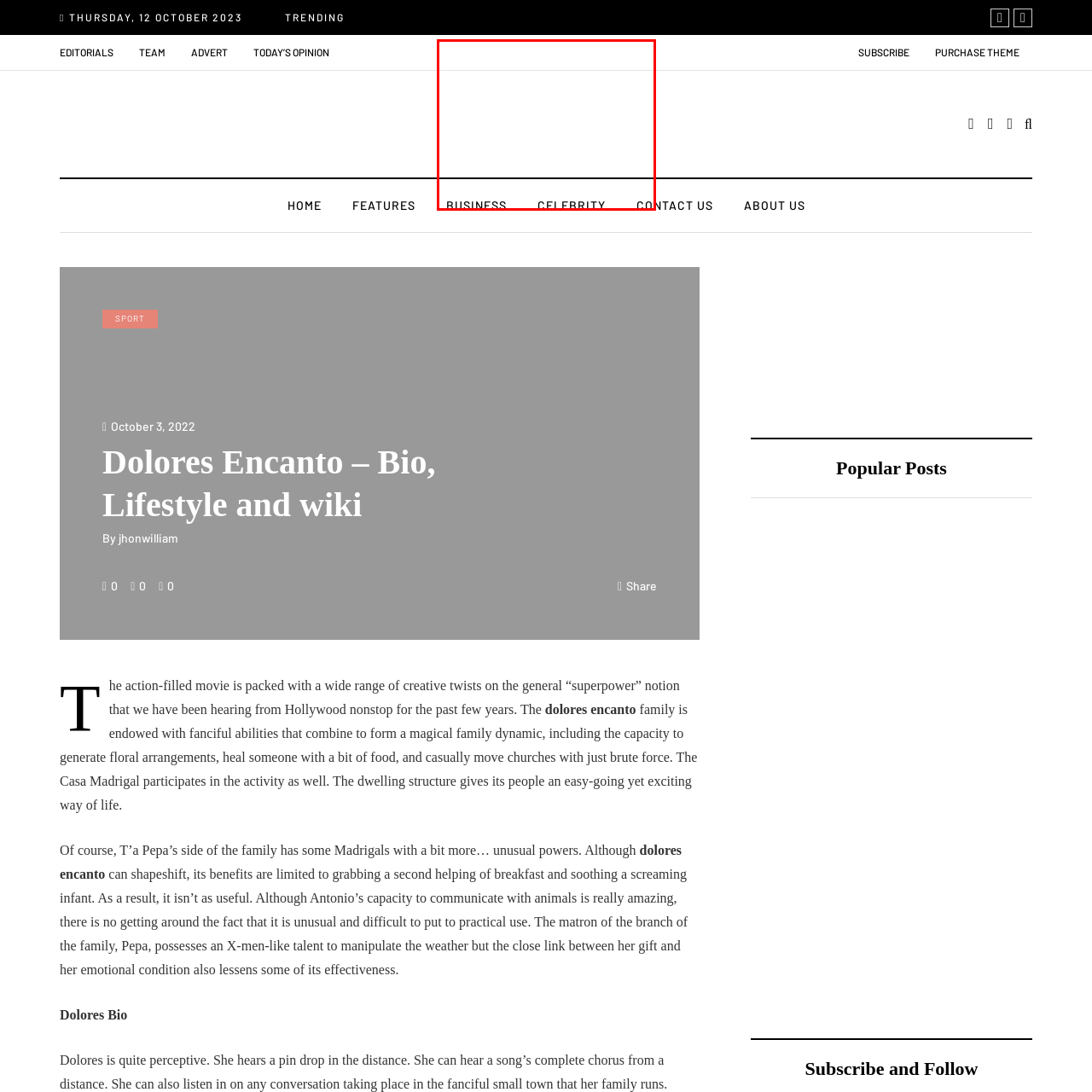Provide a thorough caption for the image that is surrounded by the red boundary.

The image featured prominently belongs to the DKWorldNews section of the website, showcasing the header for trending topics and links that guide readers to various sections of interest, including Business, Celebrity, and Contact Us. This interface element highlights the site's focus on current events, encouraging user engagement through easy navigation to editorial content and other categories. The clean design and clear typography promote a user-friendly experience, keeping viewers informed and connected with ongoing discussions and updates.